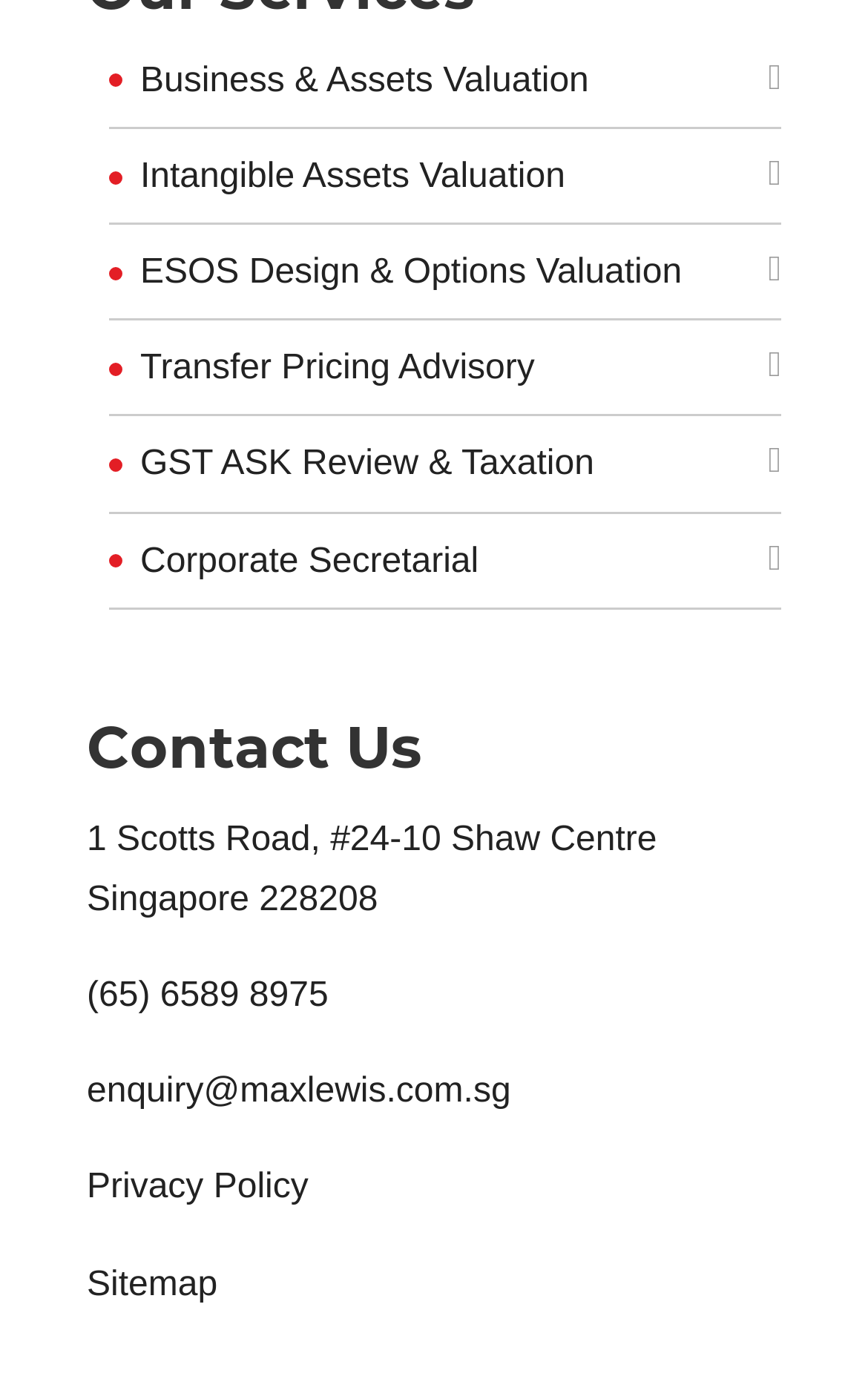Locate the bounding box coordinates of the clickable area needed to fulfill the instruction: "Contact Us".

[0.1, 0.505, 0.487, 0.579]